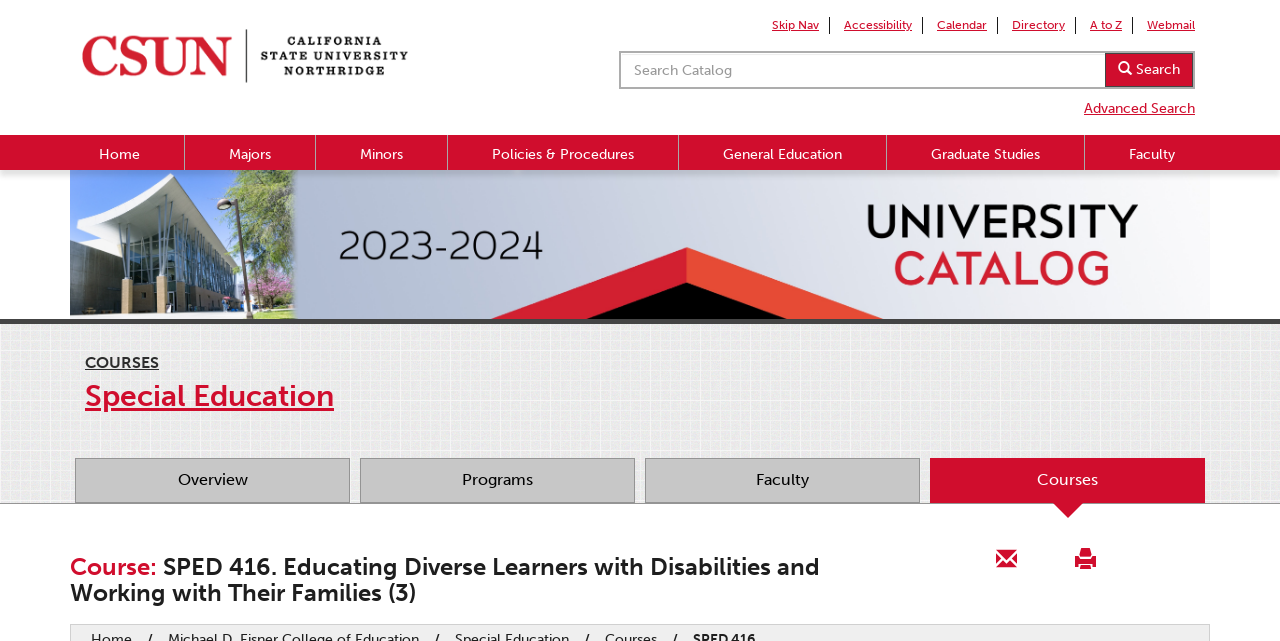Please give a succinct answer using a single word or phrase:
What is the purpose of the textbox?

Search